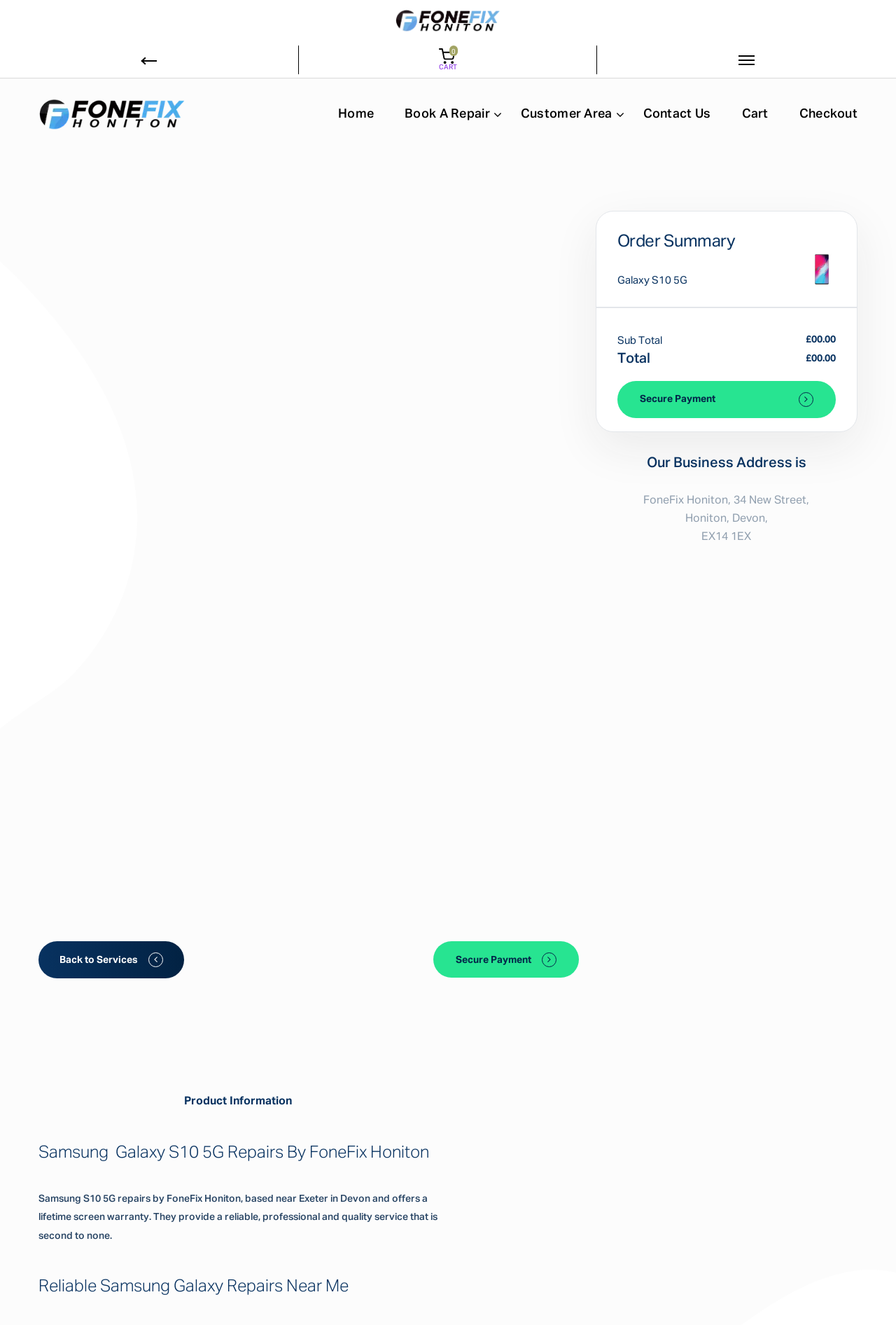Please pinpoint the bounding box coordinates for the region I should click to adhere to this instruction: "Click on the Product Information tab".

[0.205, 0.821, 0.326, 0.843]